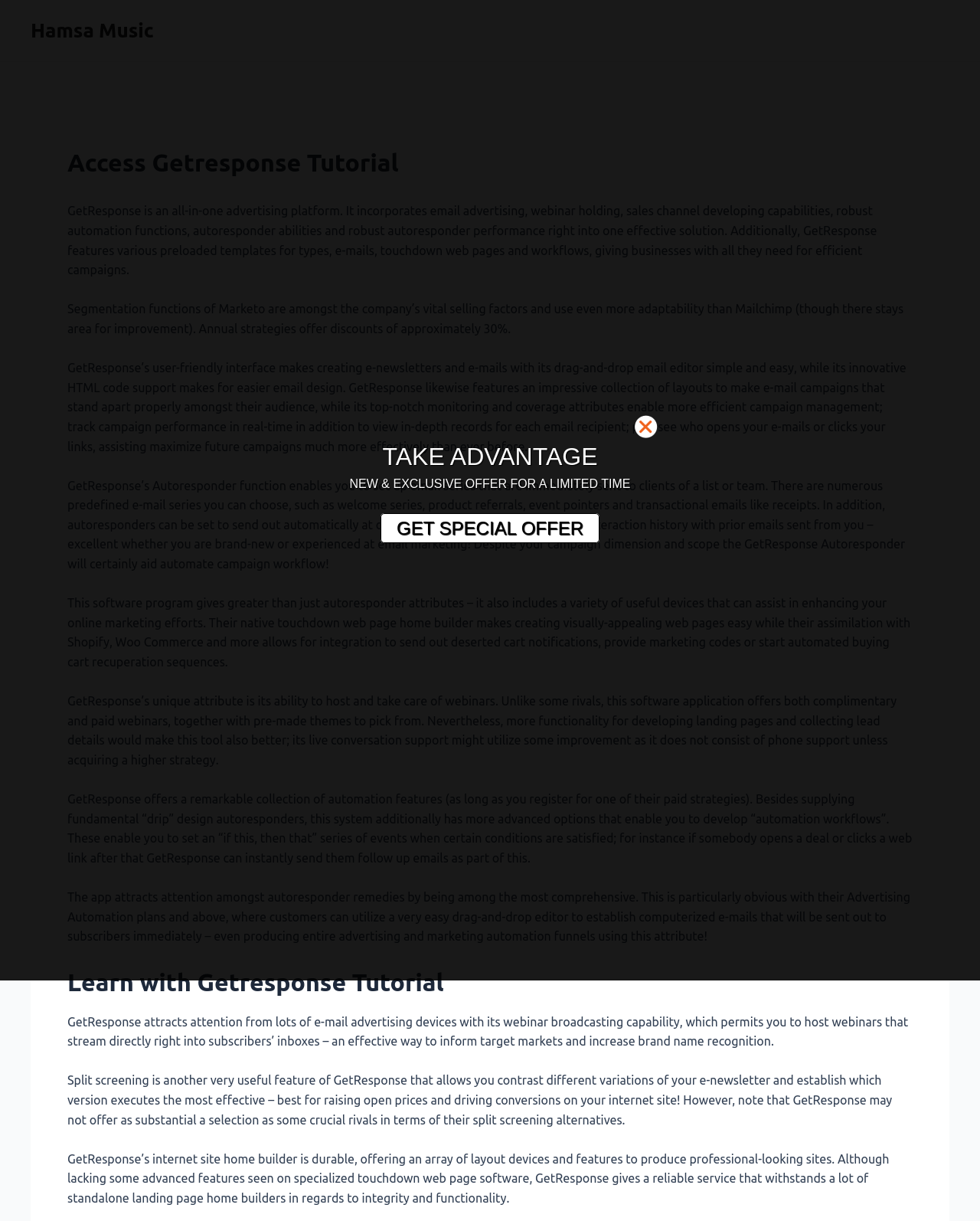What is the main feature of GetResponse's Autoresponder? Analyze the screenshot and reply with just one word or a short phrase.

Sending email series automatically